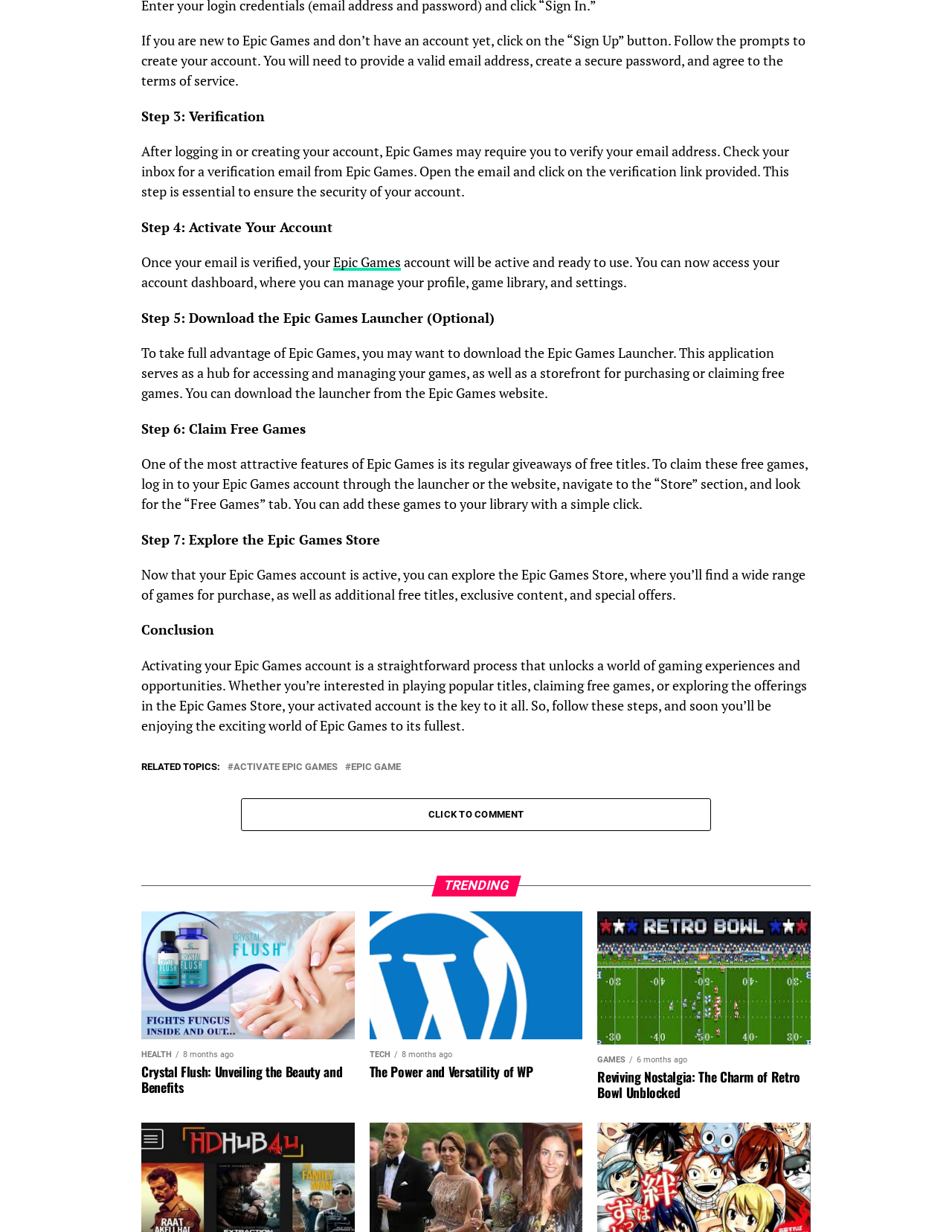What is the last step in the Epic Games account activation process?
Please ensure your answer is as detailed and informative as possible.

The last step in the Epic Games account activation process is to explore the Epic Games Store, where users can find a wide range of games for purchase, as well as additional free titles, exclusive content, and special offers, as mentioned in Step 7 of the instructions on the webpage.